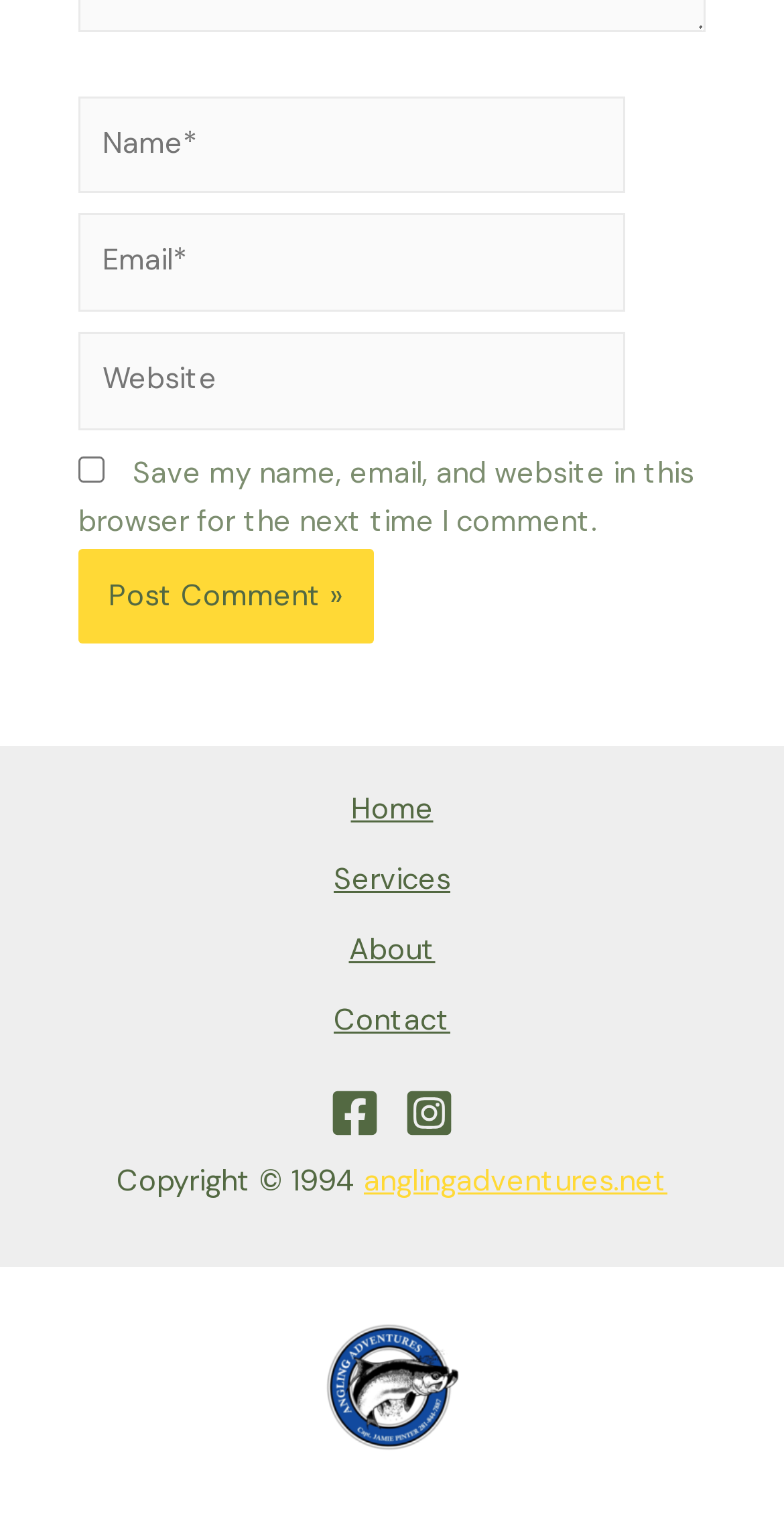Determine the bounding box coordinates of the region I should click to achieve the following instruction: "Enter your name". Ensure the bounding box coordinates are four float numbers between 0 and 1, i.e., [left, top, right, bottom].

[0.1, 0.062, 0.797, 0.126]